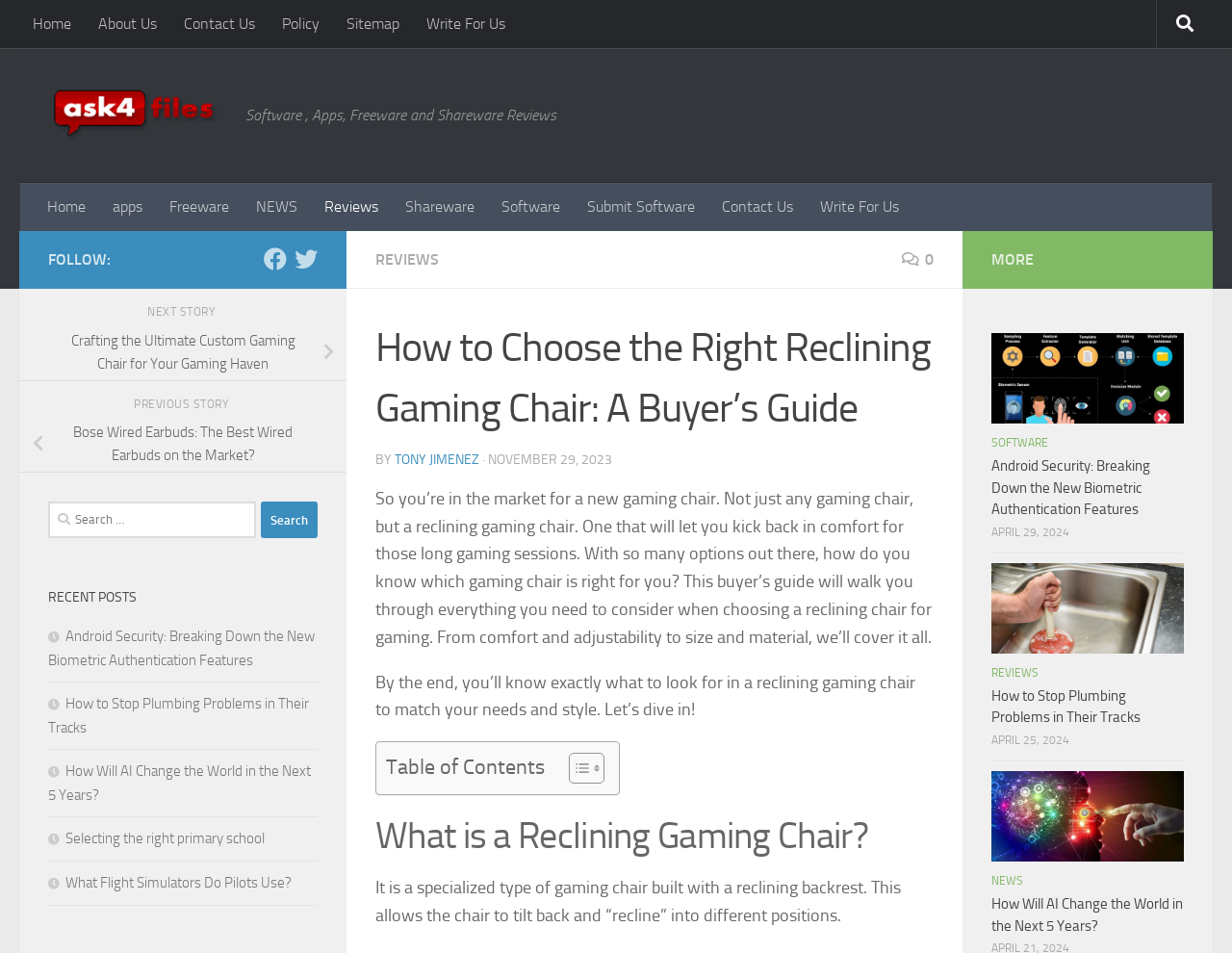What is the topic of the buyer's guide?
Answer with a single word or phrase, using the screenshot for reference.

Reclining gaming chair